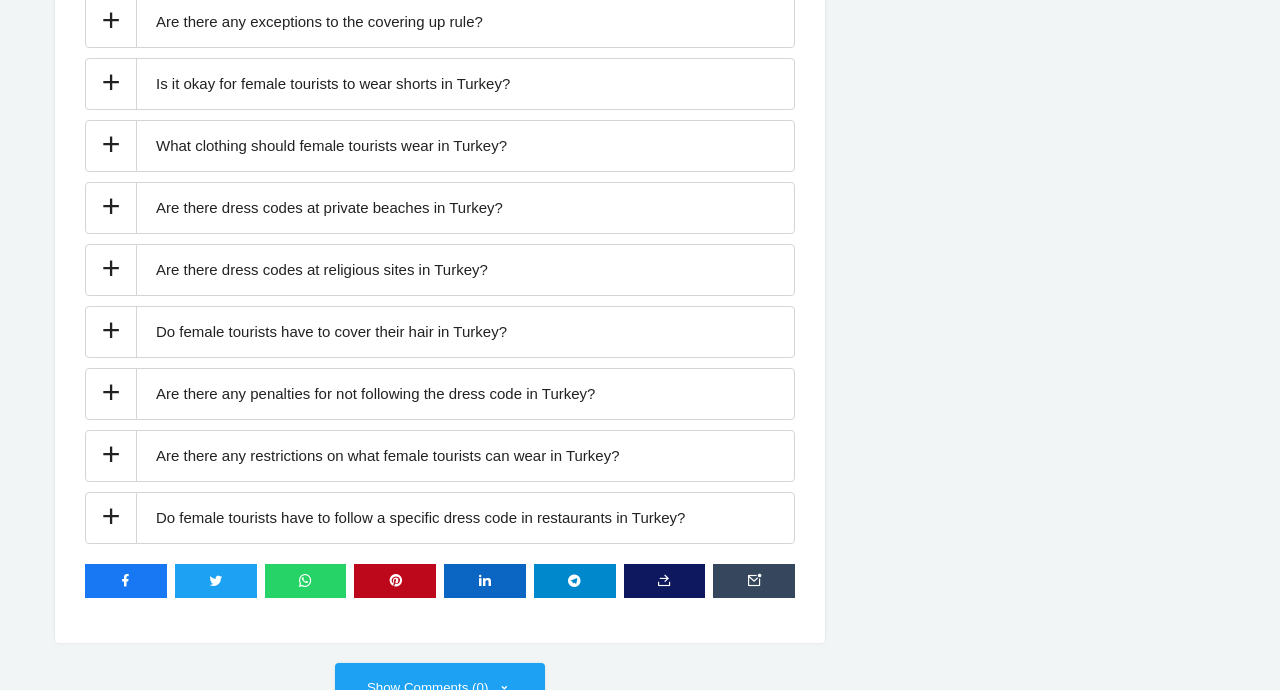Are there any questions about penalties for not following the dress code?
Please look at the screenshot and answer using one word or phrase.

Yes